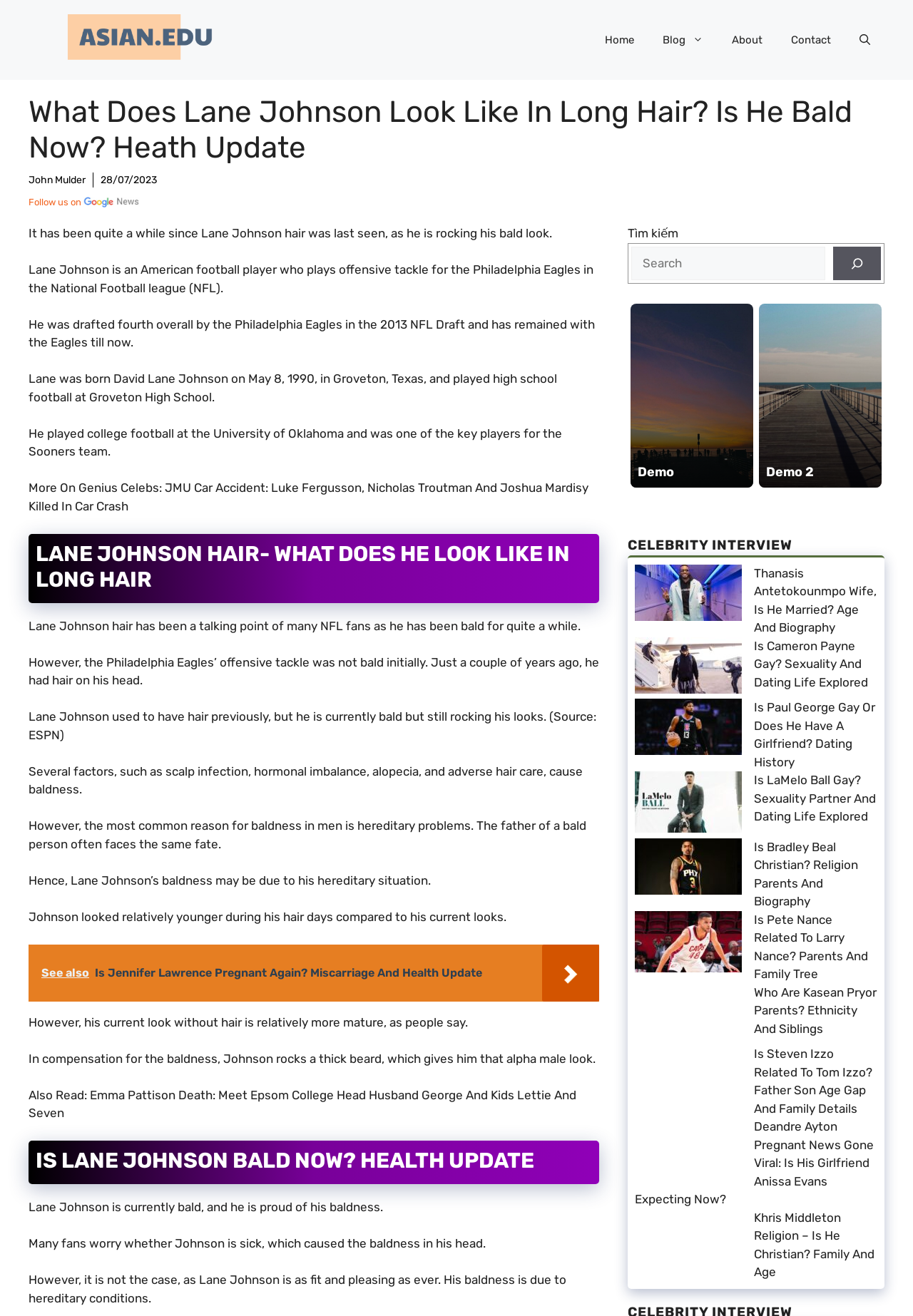Determine the bounding box coordinates of the section I need to click to execute the following instruction: "Search for something". Provide the coordinates as four float numbers between 0 and 1, i.e., [left, top, right, bottom].

[0.691, 0.187, 0.904, 0.213]